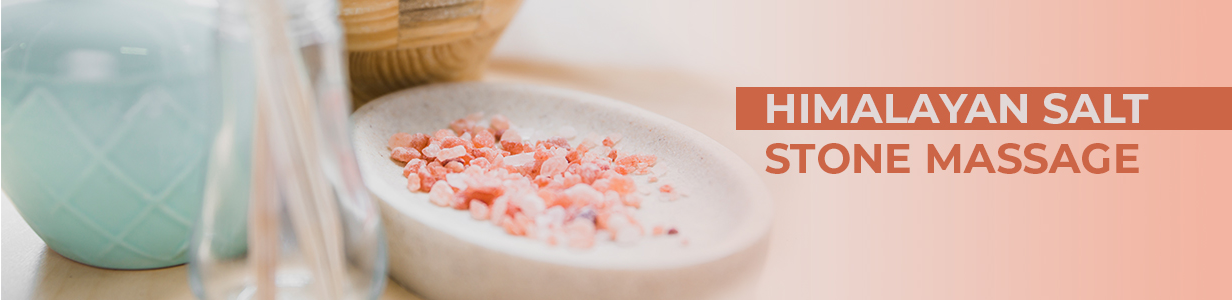Provide a comprehensive description of the image.

The image captures the essence of a Himalayan Salt Stone Massage, featuring a serene arrangement of salt crystals in a soft, neutral-toned setting. In the background, a light blue decorative bowl complements the natural textures of the wooden elements, creating a tranquil atmosphere that embodies relaxation and rejuvenation. The text on the right prominently displays the treatment's name, "HIMALAYAN SALT STONE MASSAGE," in bold, inviting typography, emphasizing its therapeutic benefits. This healing practice utilizes the unique properties of Himalayan salt to promote relaxation and improve circulation, making it an ideal choice for those seeking a calming spa experience.